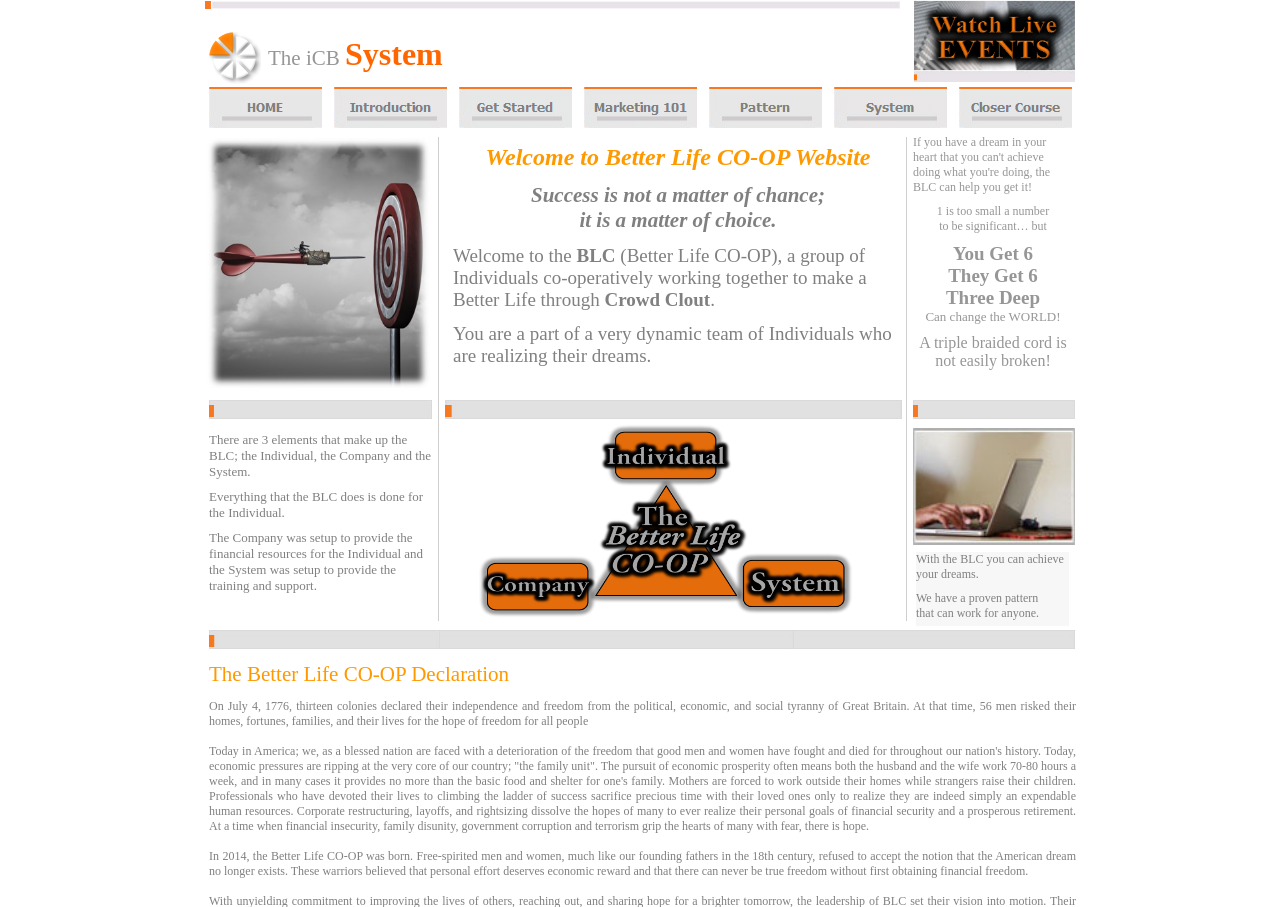What is the purpose of the Company?
Give a one-word or short phrase answer based on the image.

Provide financial resources